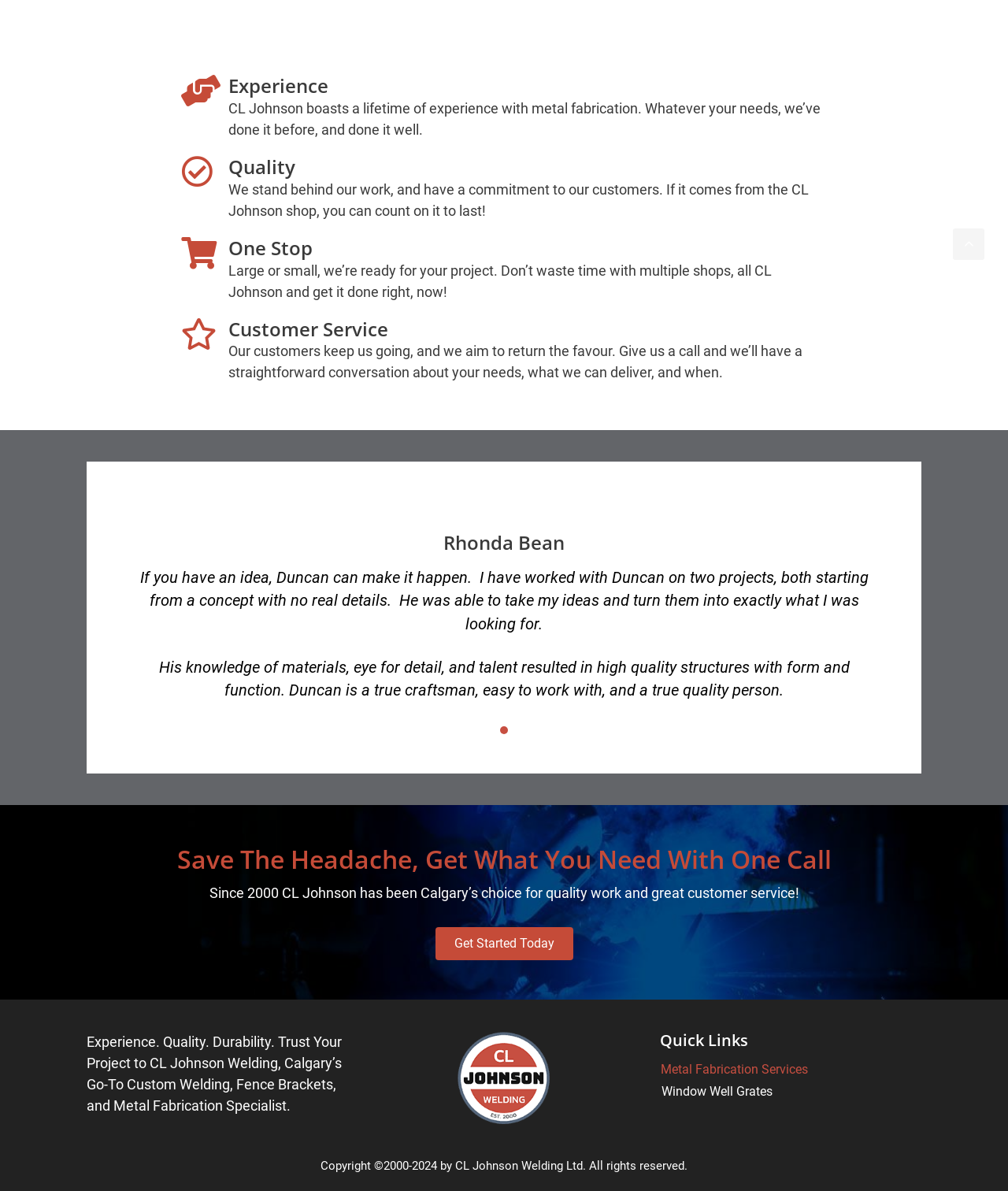What is the year when CL Johnson started its business?
Using the information from the image, give a concise answer in one word or a short phrase.

2000